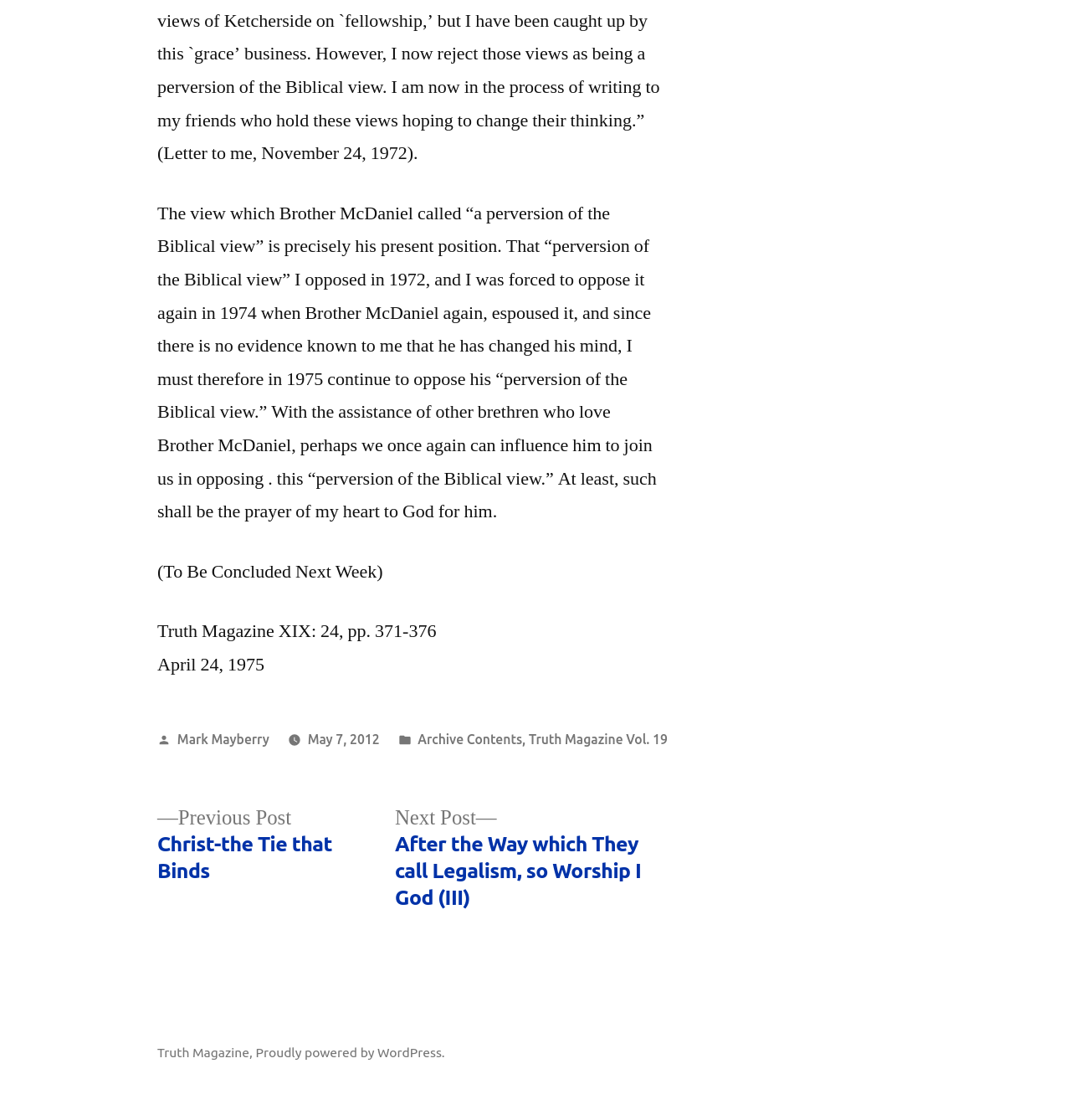What is the title of the magazine?
Provide a short answer using one word or a brief phrase based on the image.

Truth Magazine